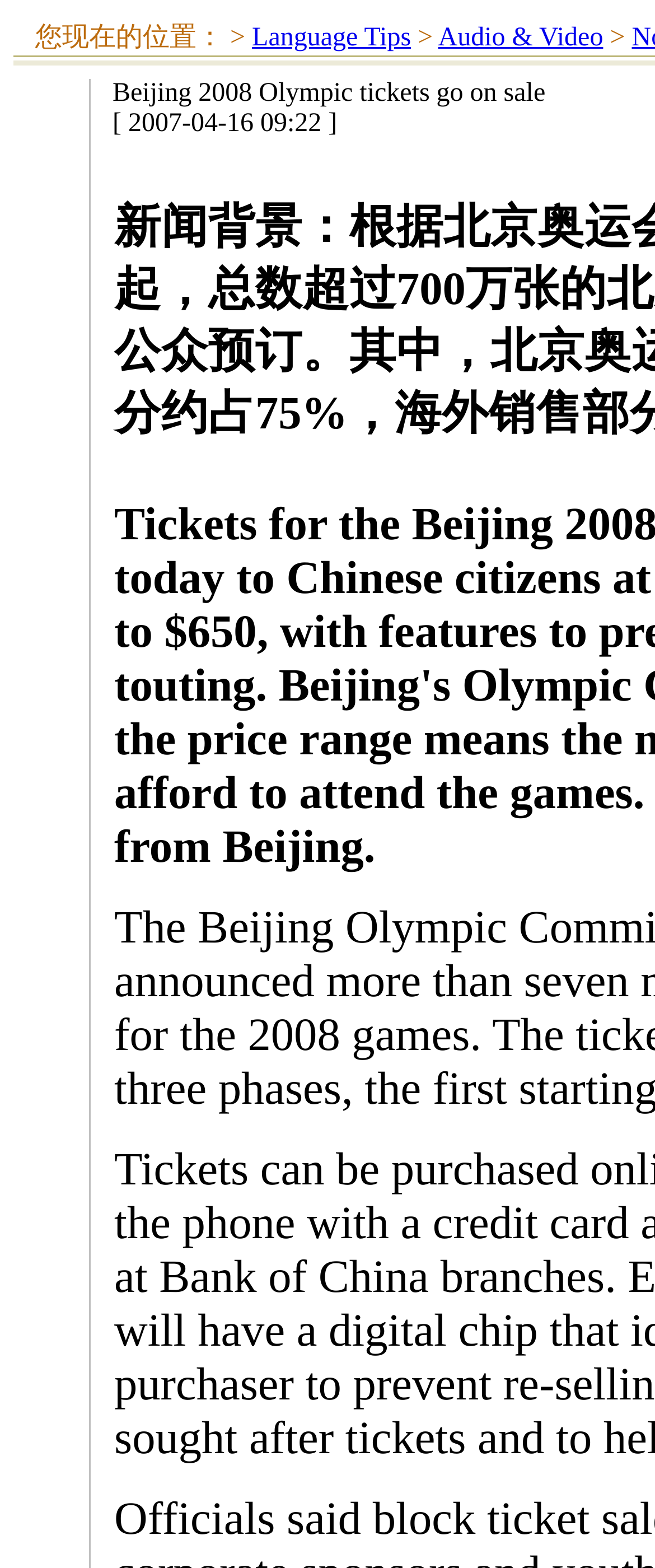Determine the bounding box of the UI component based on this description: "Audio & Video". The bounding box coordinates should be four float values between 0 and 1, i.e., [left, top, right, bottom].

[0.669, 0.015, 0.921, 0.033]